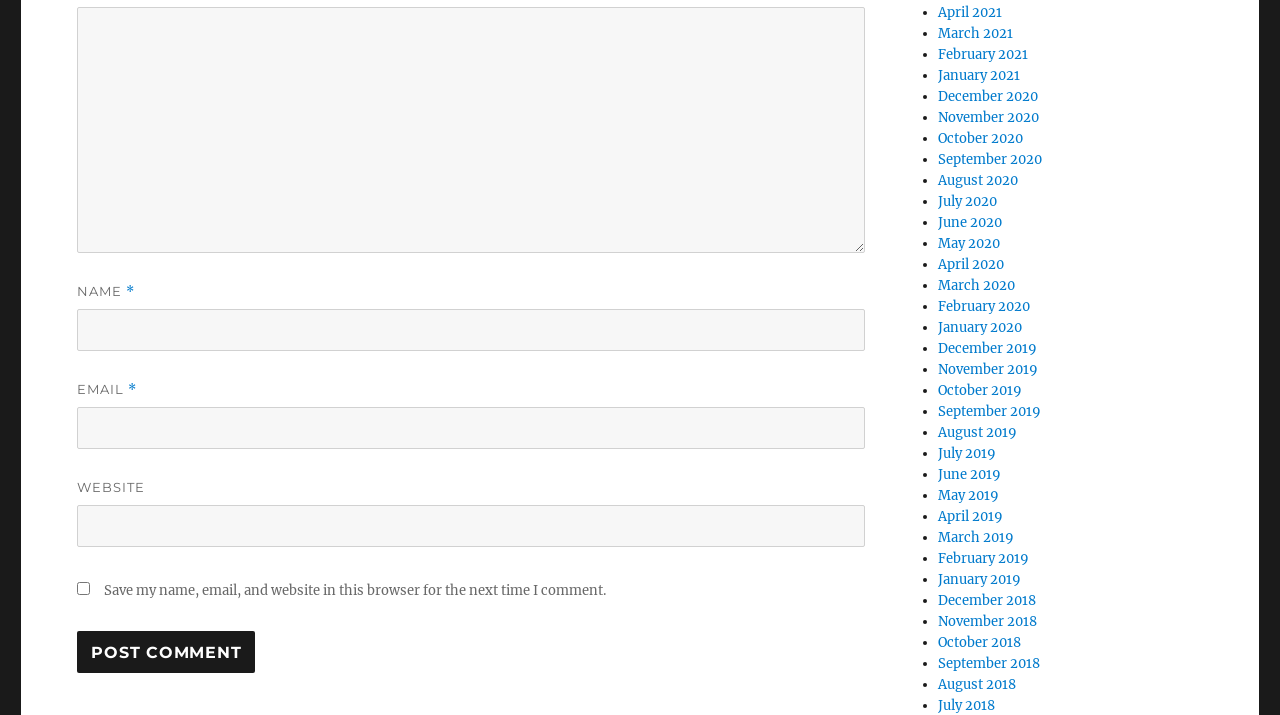What is the purpose of the checkbox?
Using the screenshot, give a one-word or short phrase answer.

Save comment info